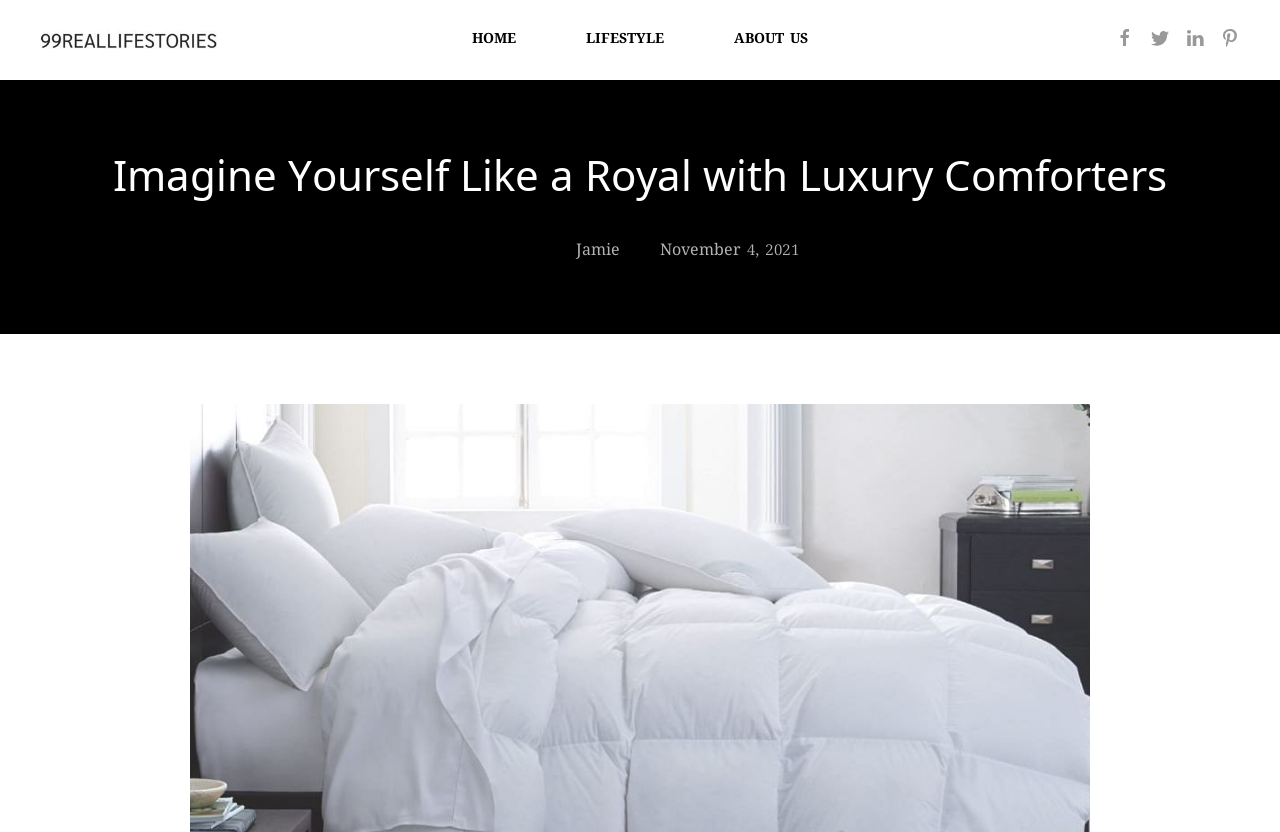Identify the bounding box coordinates of the clickable section necessary to follow the following instruction: "go to home page". The coordinates should be presented as four float numbers from 0 to 1, i.e., [left, top, right, bottom].

[0.369, 0.0, 0.403, 0.096]